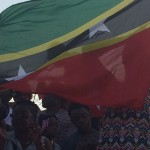Provide an in-depth description of all elements within the image.

The image captures a vibrant scene of celebration, showcasing a large flag representing St. Kitts and Nevis prominently displayed. The flag features green, yellow, black, and red colors, symbolizing the nation's pride and heritage. In the background, a diverse group of enthusiastic supporters can be seen, some engaging with the flag, while others cheer and show excitement for the soccer team. The atmosphere reflects a sense of community and solidarity among the fans, as they share in the moment of triumph and support for their players. This gathering likely took place during a significant event, emphasizing the emotional connection between the supporters and their national team.